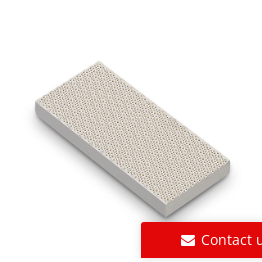What is the purpose of the ceramic substrate? From the image, respond with a single word or brief phrase.

Heat retention